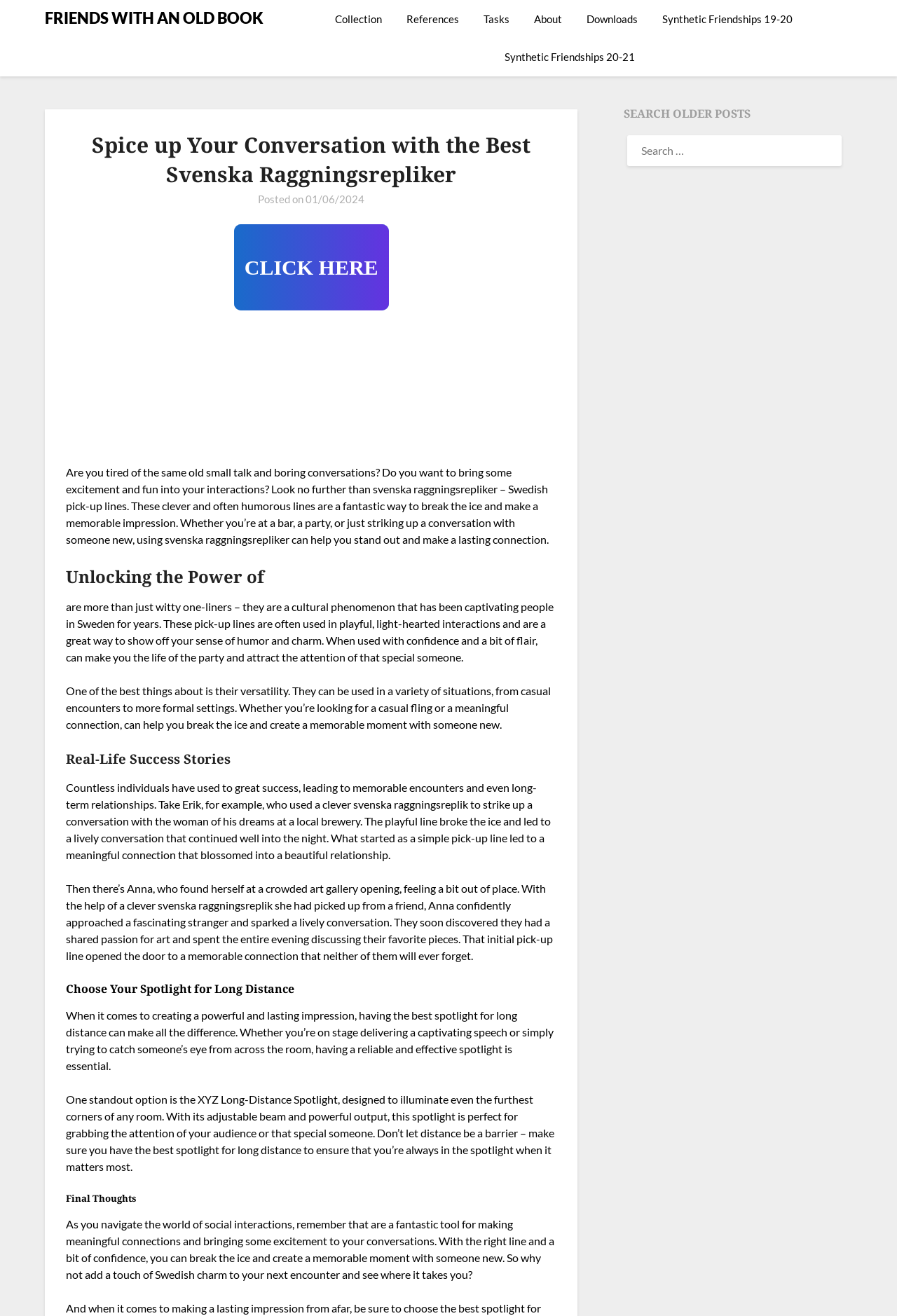Kindly determine the bounding box coordinates of the area that needs to be clicked to fulfill this instruction: "Click on the 'CLICK HERE' button".

[0.261, 0.17, 0.433, 0.236]